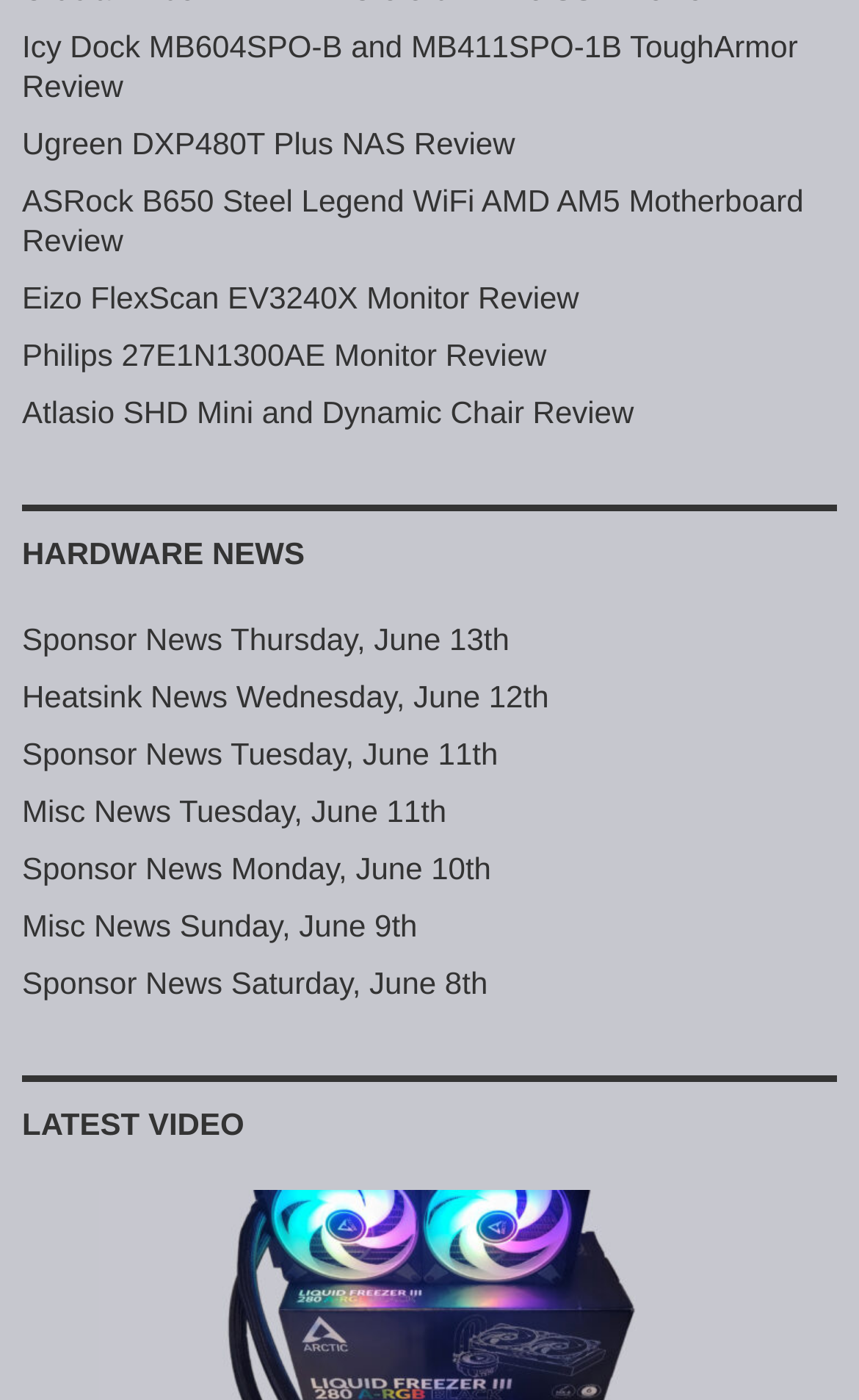Use a single word or phrase to answer the following:
How many review links are listed on the webpage?

6